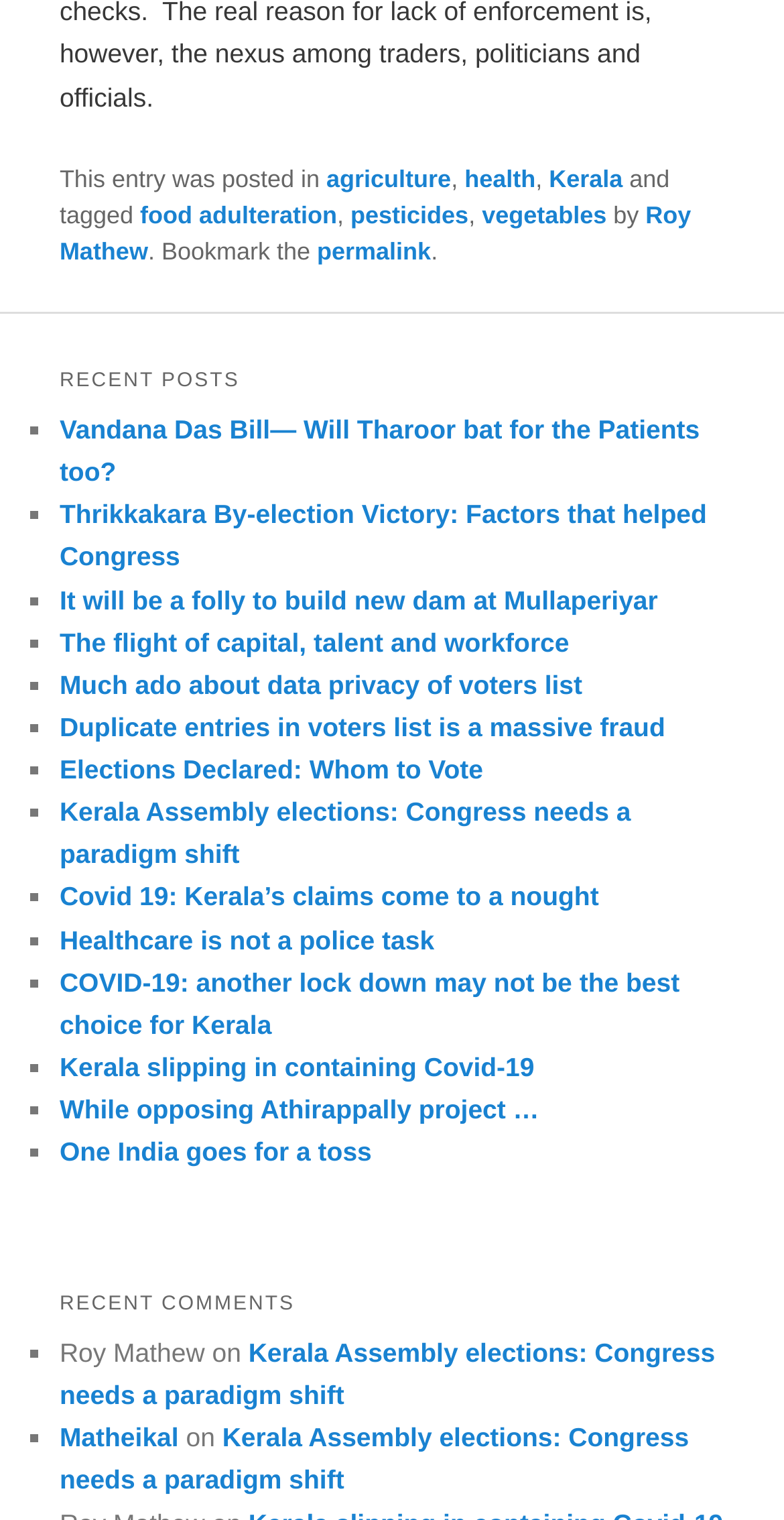Determine the bounding box coordinates of the UI element described below. Use the format (top-left x, top-left y, bottom-right x, bottom-right y) with floating point numbers between 0 and 1: Kerala slipping in containing Covid-19

[0.076, 0.692, 0.682, 0.712]